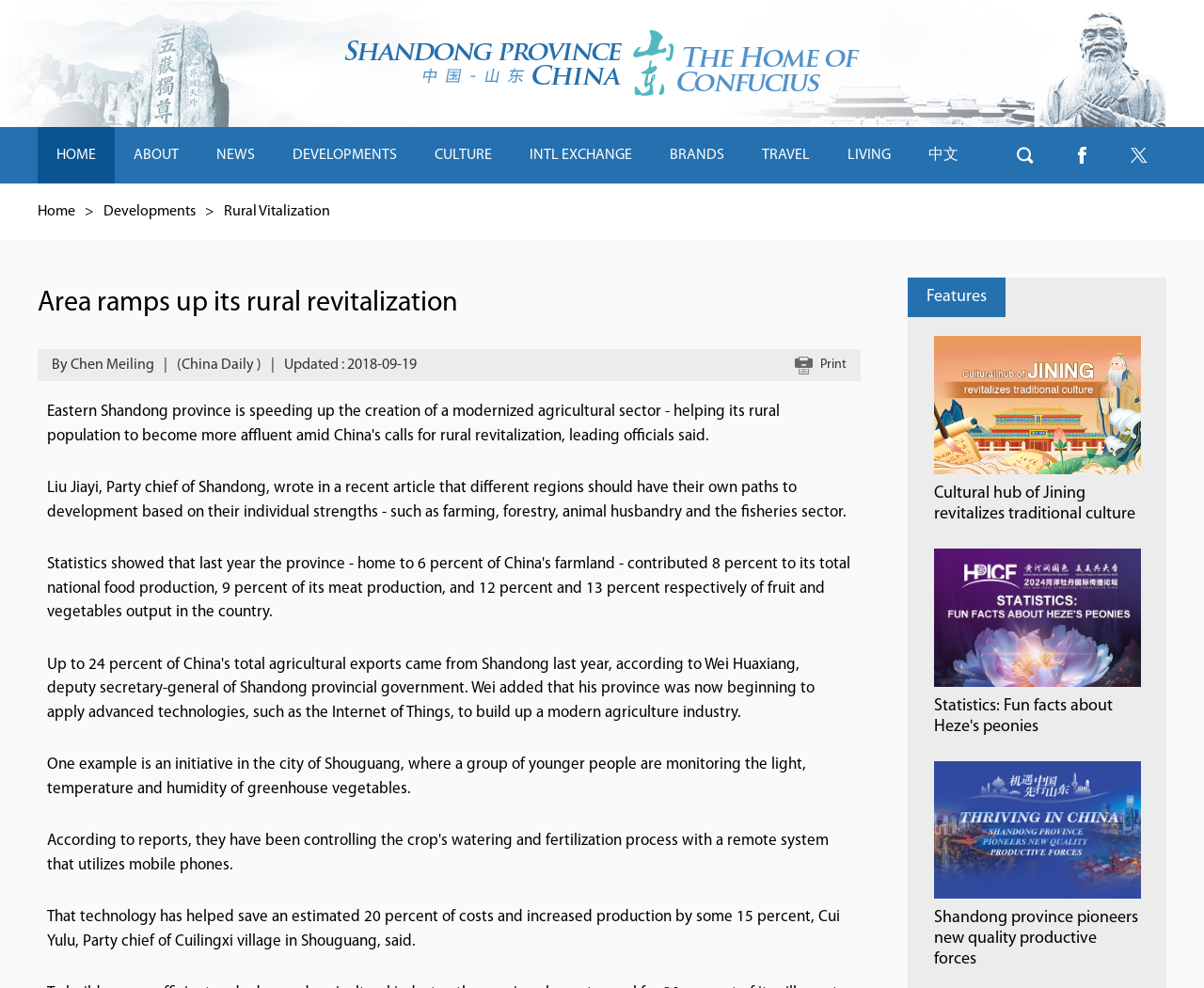Pinpoint the bounding box coordinates of the clickable area needed to execute the instruction: "View the article by Chen Meiling". The coordinates should be specified as four float numbers between 0 and 1, i.e., [left, top, right, bottom].

[0.043, 0.362, 0.128, 0.377]